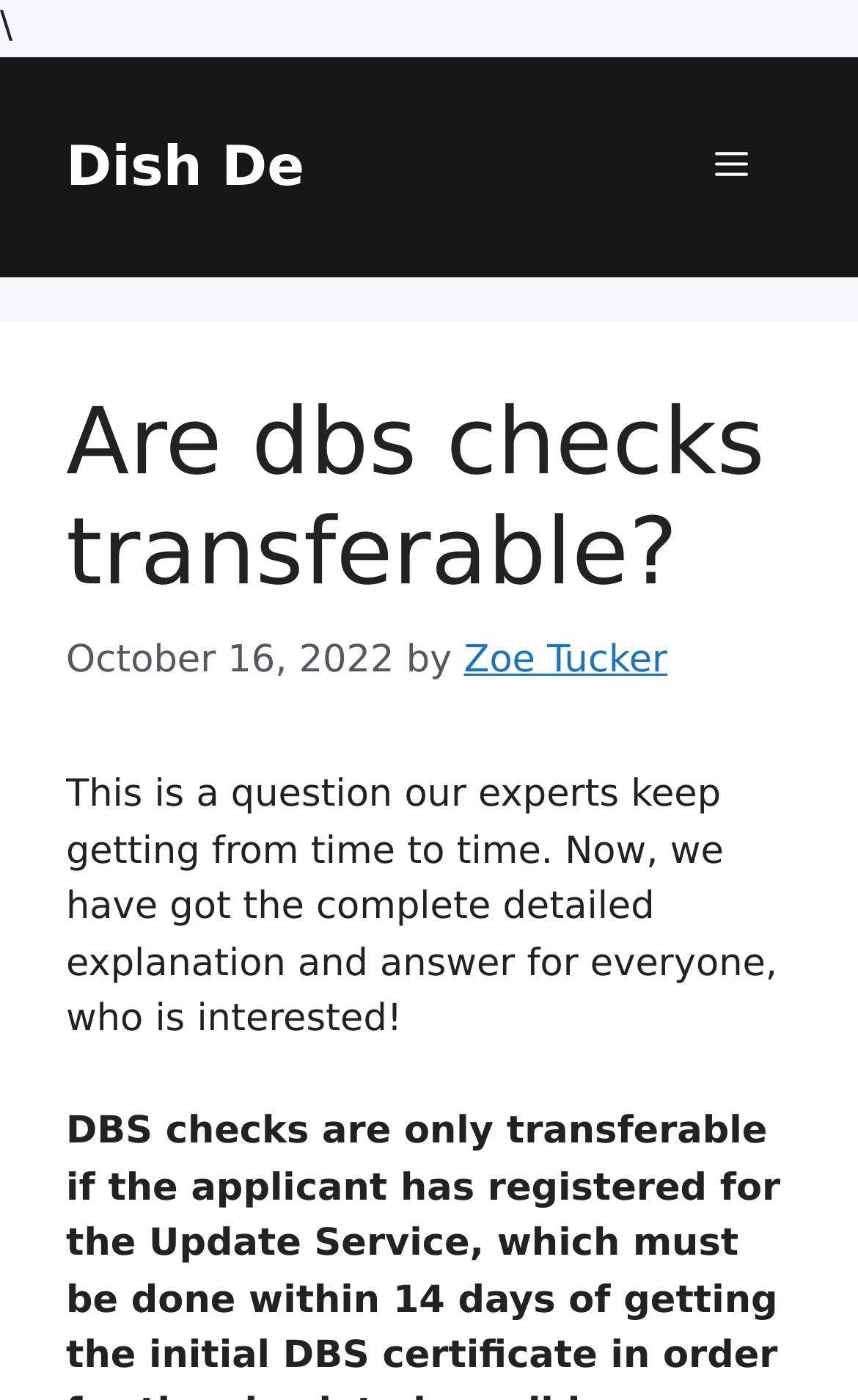Detail the various sections and features of the webpage.

The webpage is about answering the question "Are dbs checks transferable?" with a detailed explanation. At the top, there is a banner with the site's name "Dish De" and a mobile toggle button on the right side. Below the banner, there is a header section with the main heading "Are dbs checks transferable?" in a prominent font size. 

To the right of the heading, there is a timestamp "October 16, 2022" indicating when the article was published. The author's name "Zoe Tucker" is also mentioned next to the timestamp. 

Below the header section, there is a paragraph of text that summarizes the content of the webpage, stating that this is a frequently asked question and that the webpage provides a complete and detailed explanation and answer for those interested.